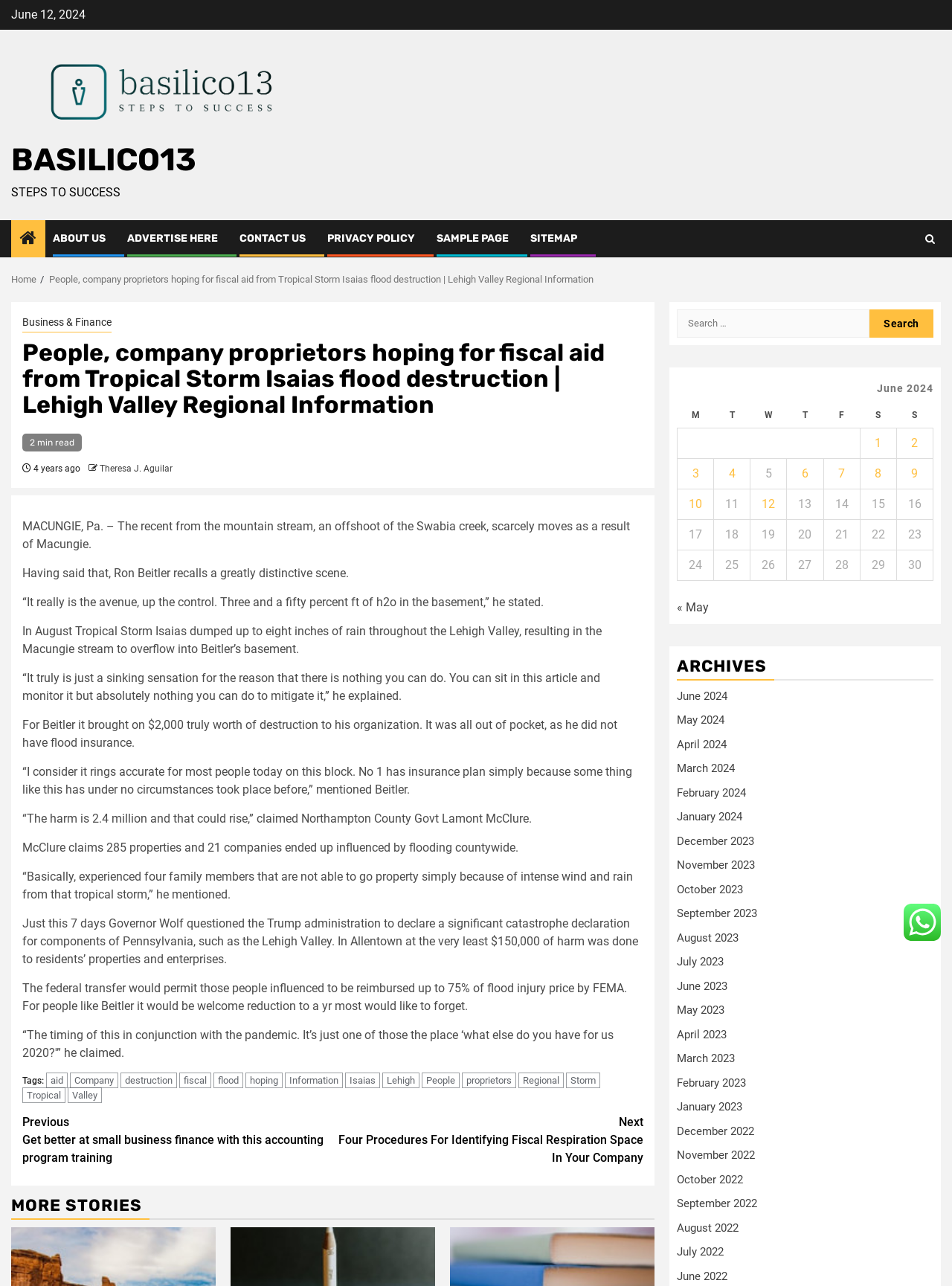Answer briefly with one word or phrase:
How much damage did Ron Beitler's business suffer?

$2,000